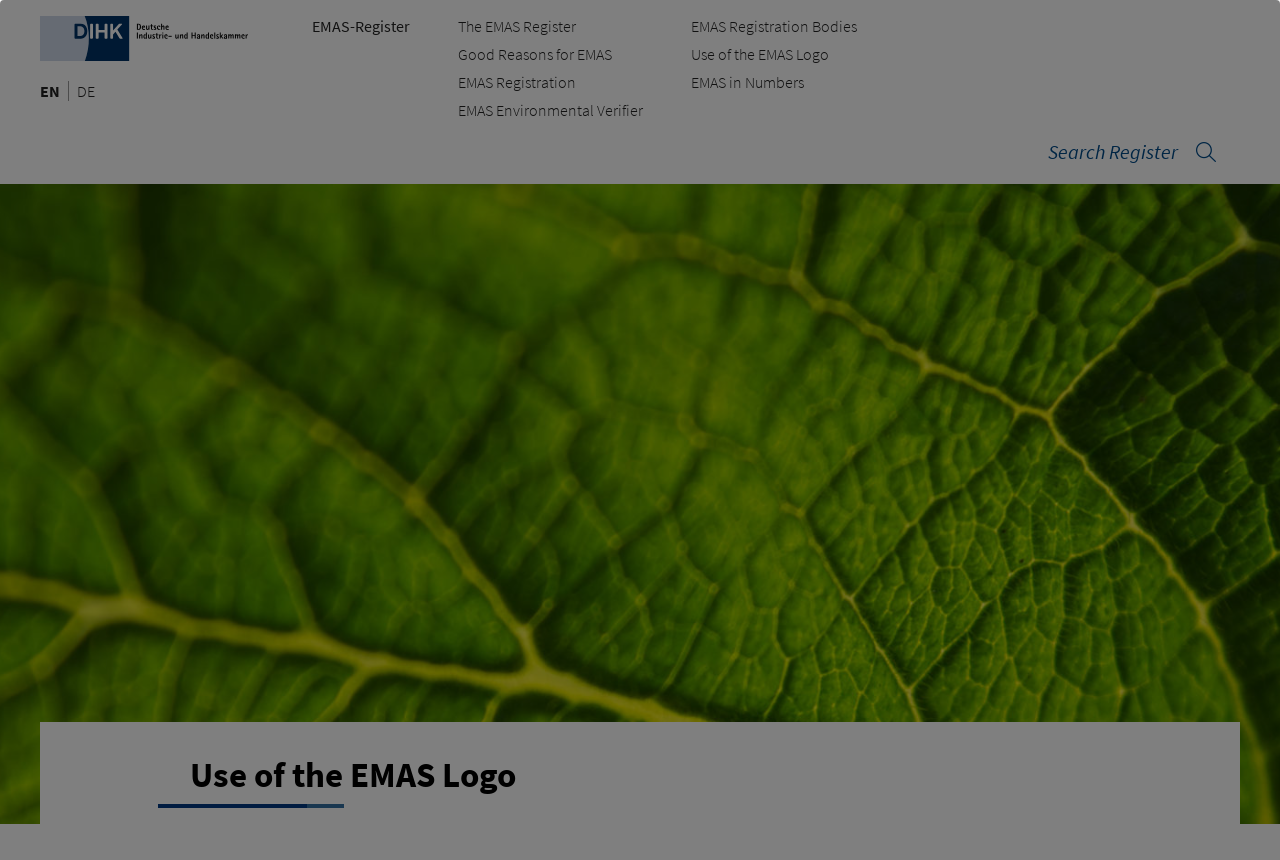Identify the bounding box coordinates for the UI element described as follows: EMAS Registration Bodies. Use the format (top-left x, top-left y, bottom-right x, bottom-right y) and ensure all values are floating point numbers between 0 and 1.

[0.54, 0.019, 0.67, 0.042]